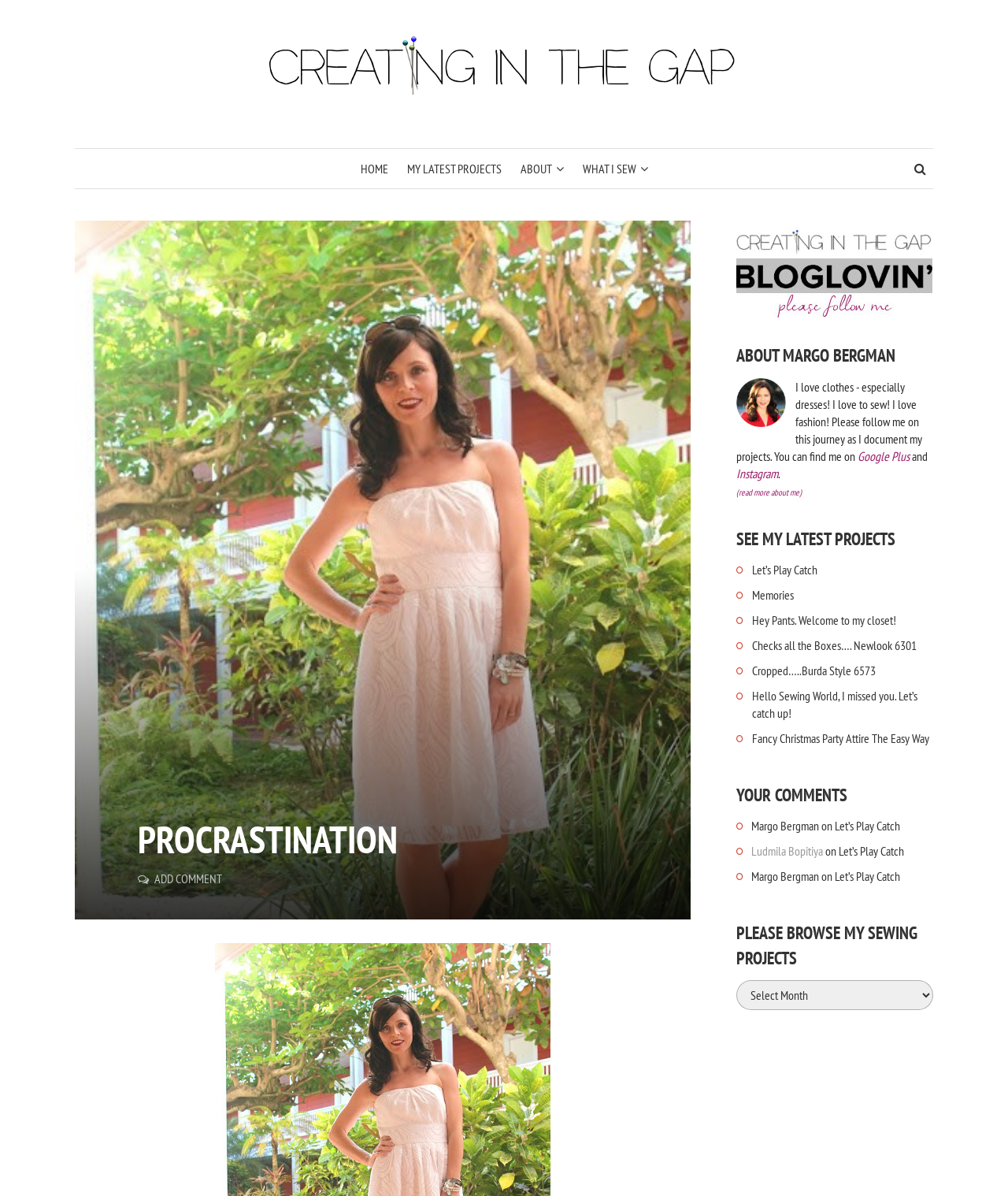Using the information in the image, give a detailed answer to the following question: What is the blogger's favorite activity?

The blogger's favorite activity can be inferred from the content of the webpage, which is primarily about sewing projects. The blogger mentions 'I love to sew!' in the 'ABOUT MARGO BERGMAN' section, and there are multiple links to sewing projects throughout the webpage.